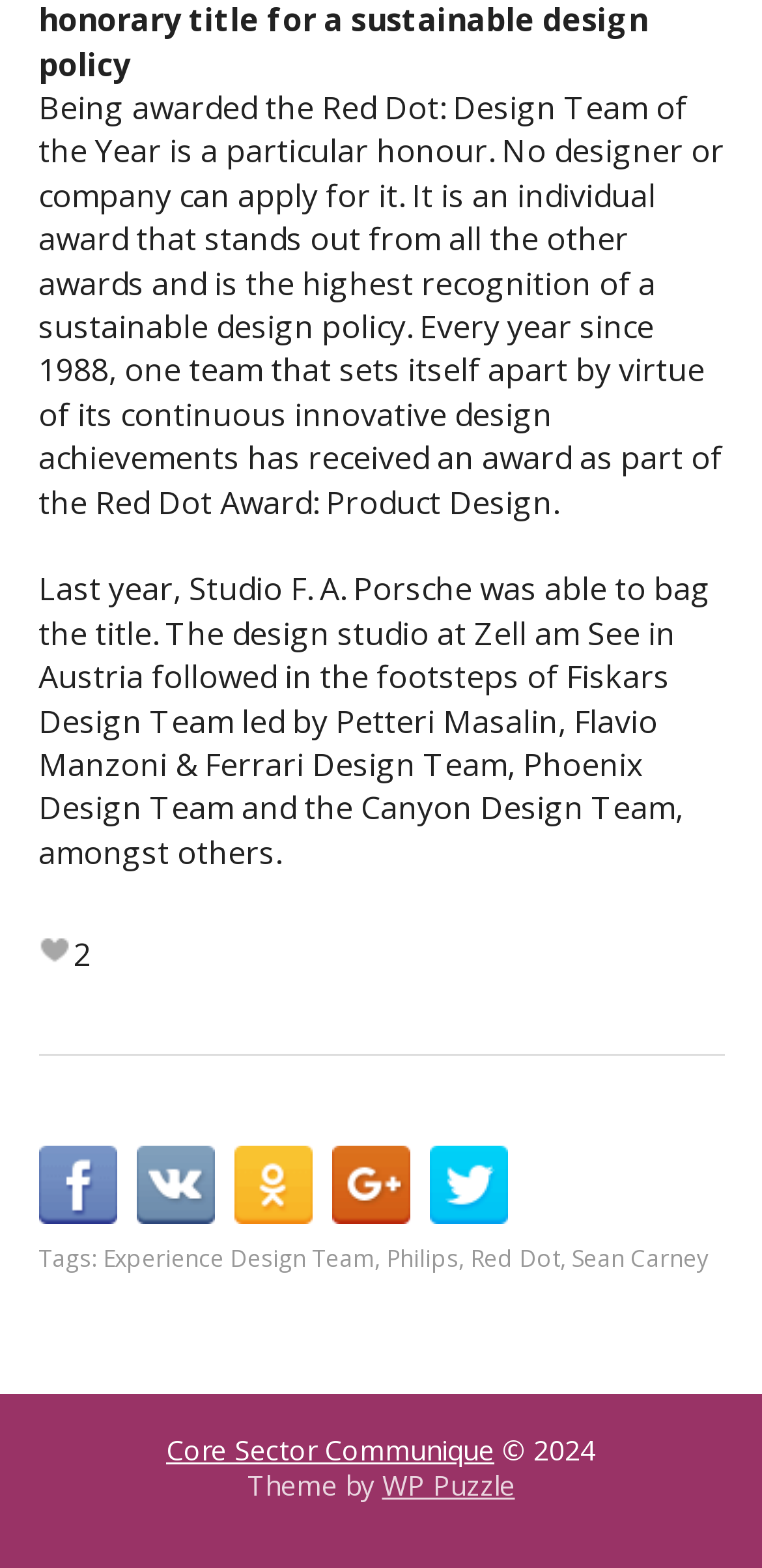What is the name of the design studio that won the title last year?
Answer briefly with a single word or phrase based on the image.

Studio F. A. Porsche